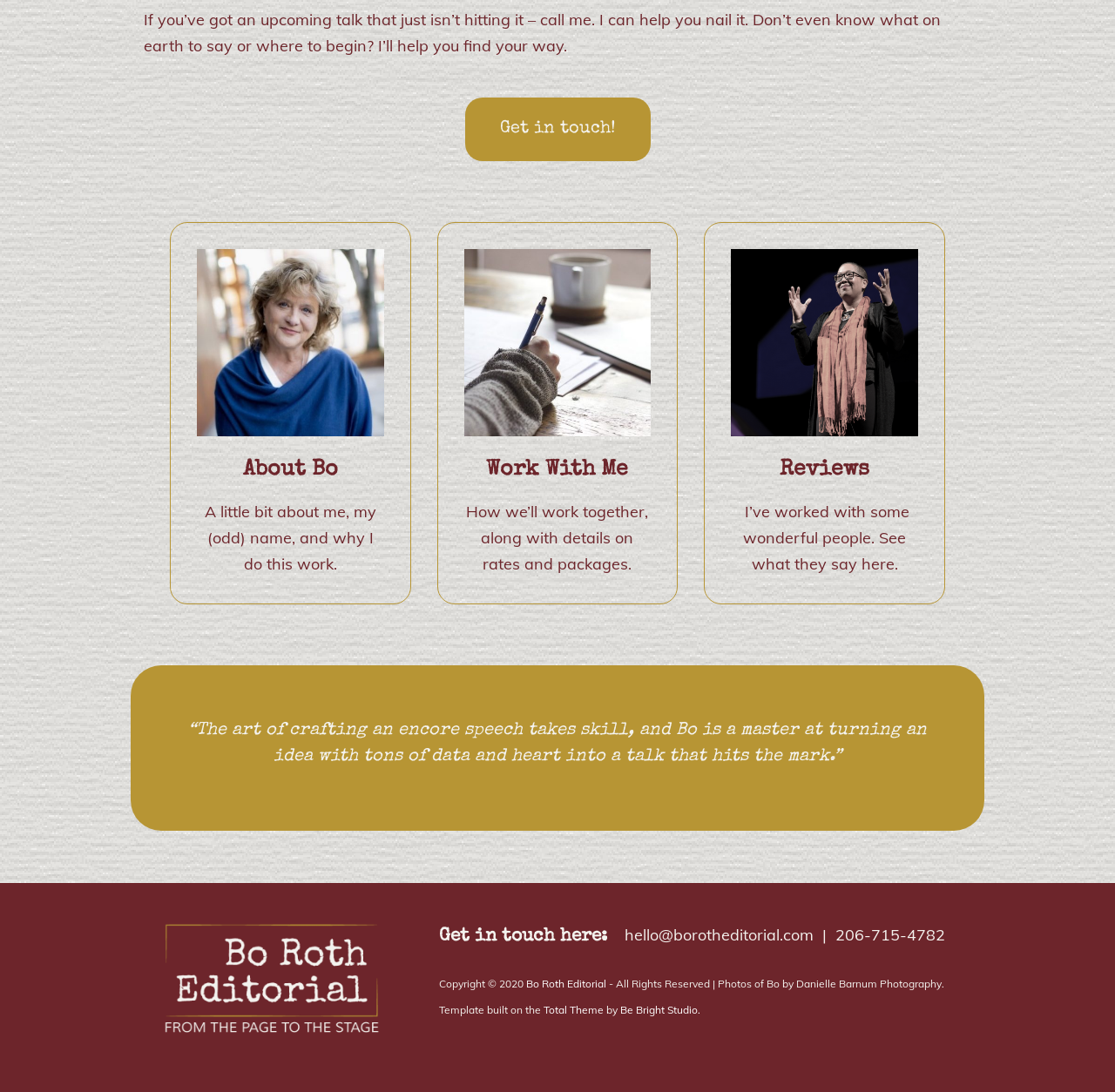How can you contact Bo? Examine the screenshot and reply using just one word or a brief phrase.

Email or phone